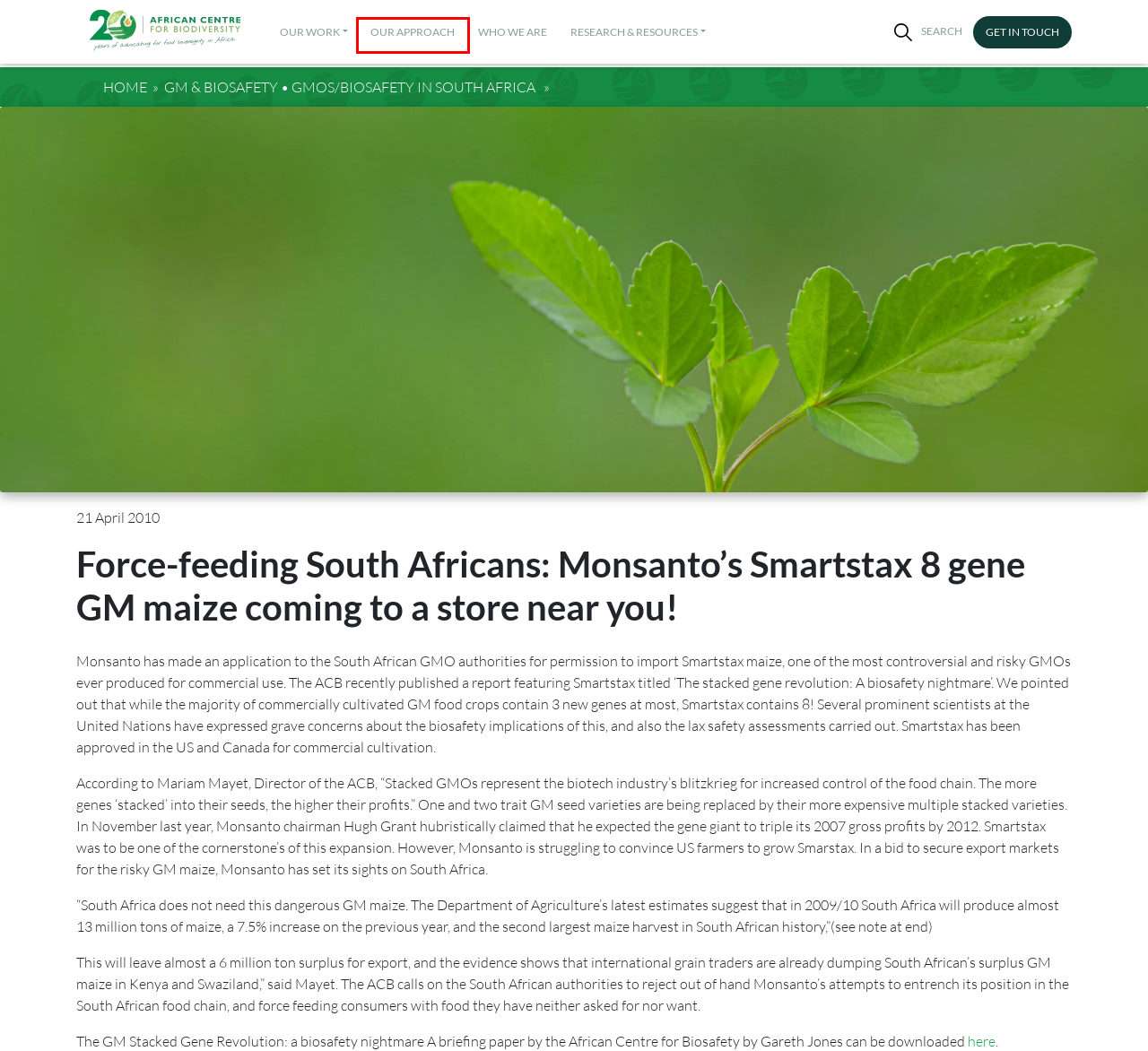You have a screenshot of a webpage with a red bounding box around an element. Identify the webpage description that best fits the new page that appears after clicking the selected element in the red bounding box. Here are the candidates:
A. GMOs/Biosafety In South Africa | African Centre For Biodiversity
B. Who We Are | African Centre For Biodiversity
C. GMOs: Two Decades Of Laying Out The Facts
D. Our Approach | African Centre For Biodiversity
E. Subscribe to African Centre of Biodiversity mailing list
F. Home | African Centre For Biodiversity
G. Get In Touch | African Centre For Biodiversity
H. GM & Biosafety | African Centre For Biodiversity

D